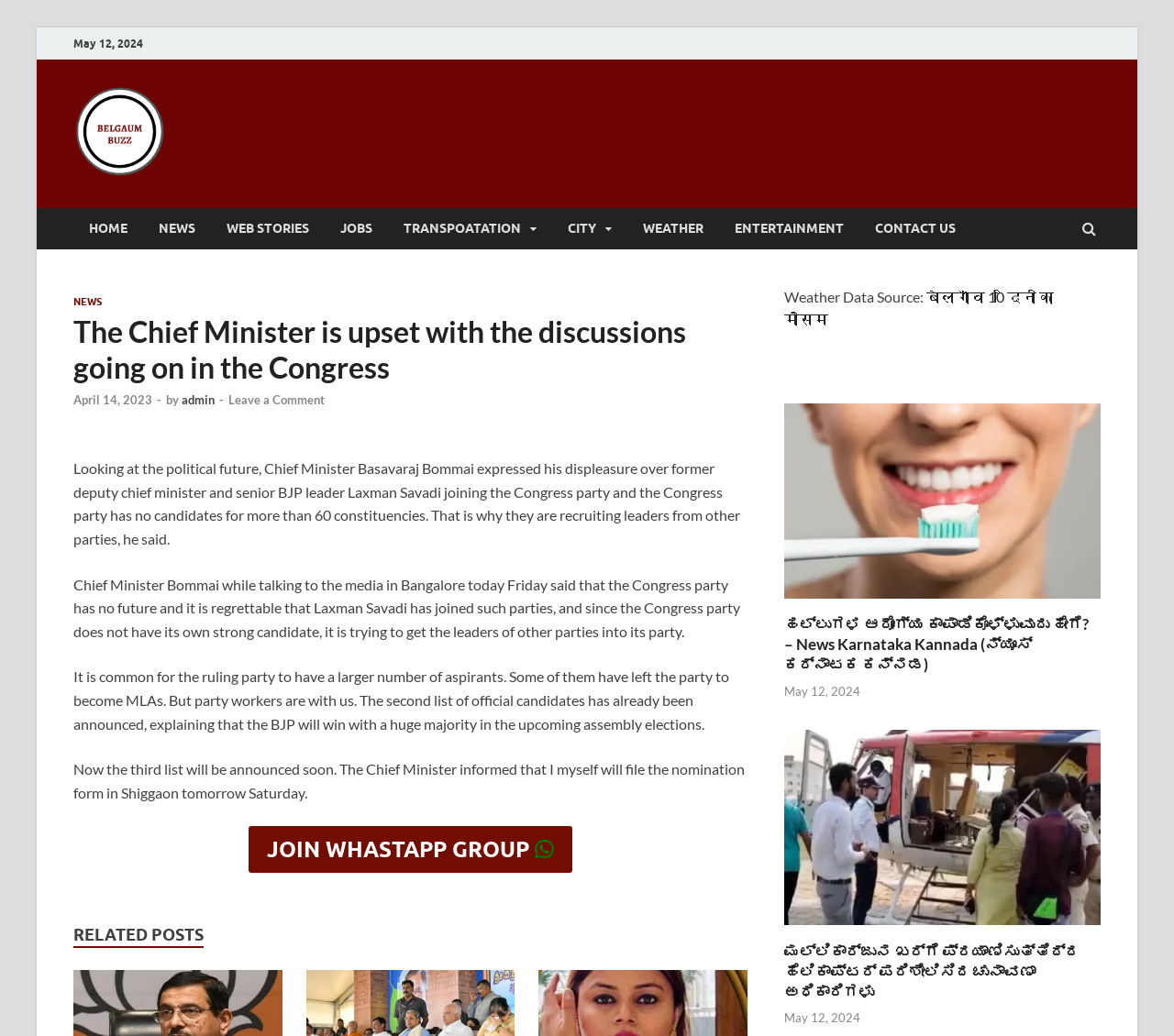Identify and provide the bounding box for the element described by: "April 14, 2023April 14, 2023".

[0.062, 0.379, 0.13, 0.393]